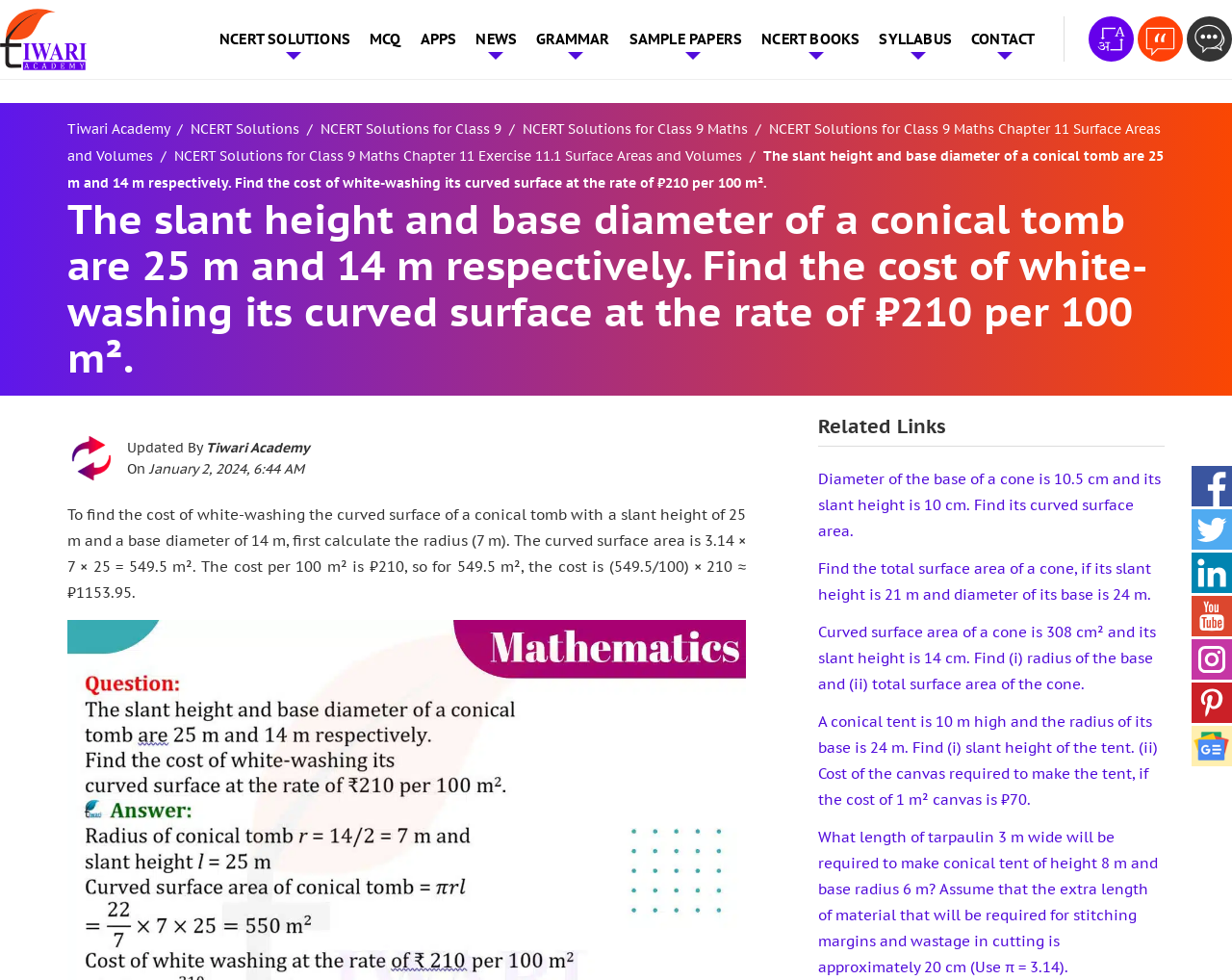Pinpoint the bounding box coordinates of the element to be clicked to execute the instruction: "Click on SAMPLE PAPERS".

[0.503, 0.015, 0.61, 0.065]